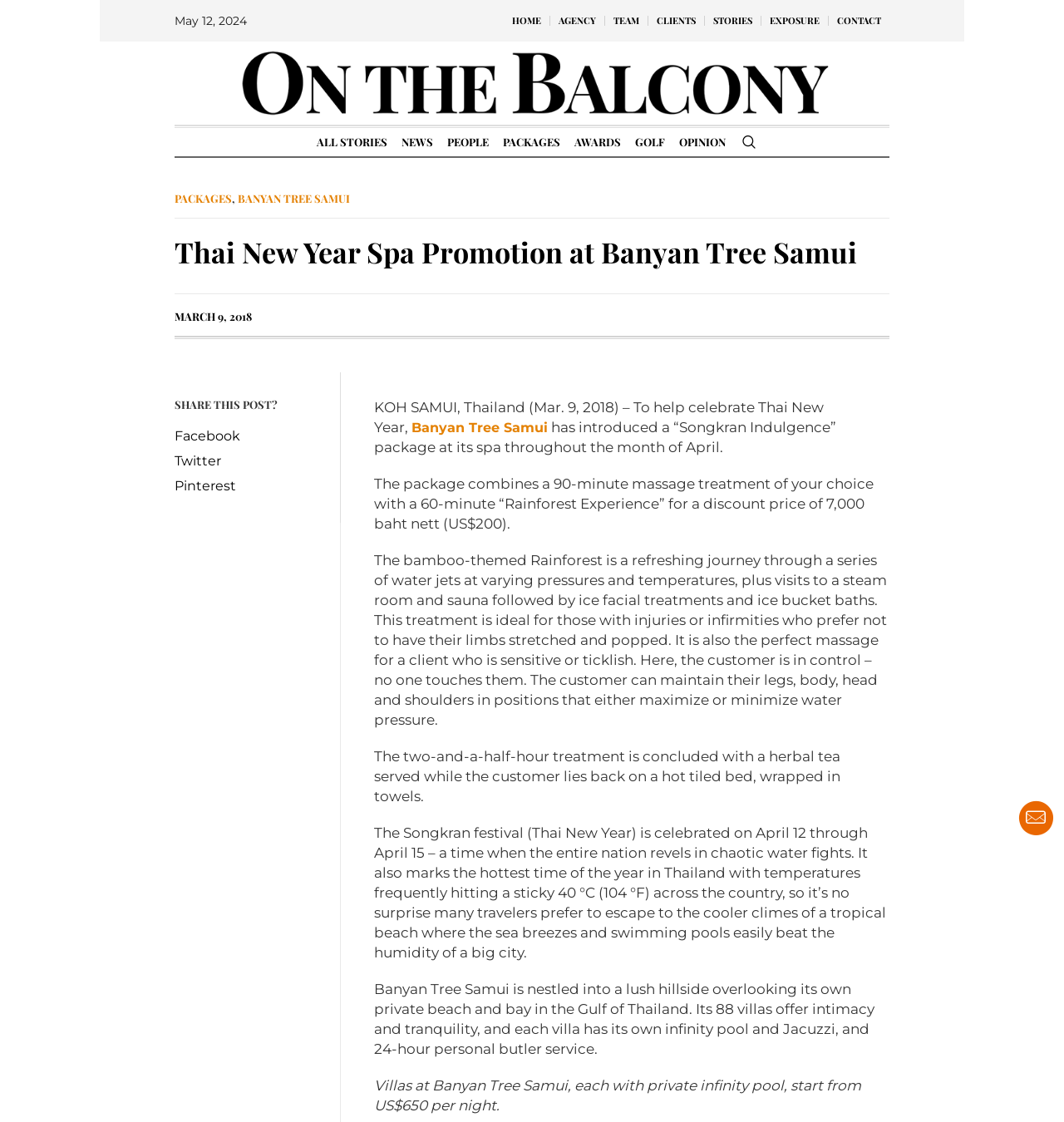Identify the bounding box coordinates of the section that should be clicked to achieve the task described: "Click on Facebook".

[0.164, 0.379, 0.304, 0.399]